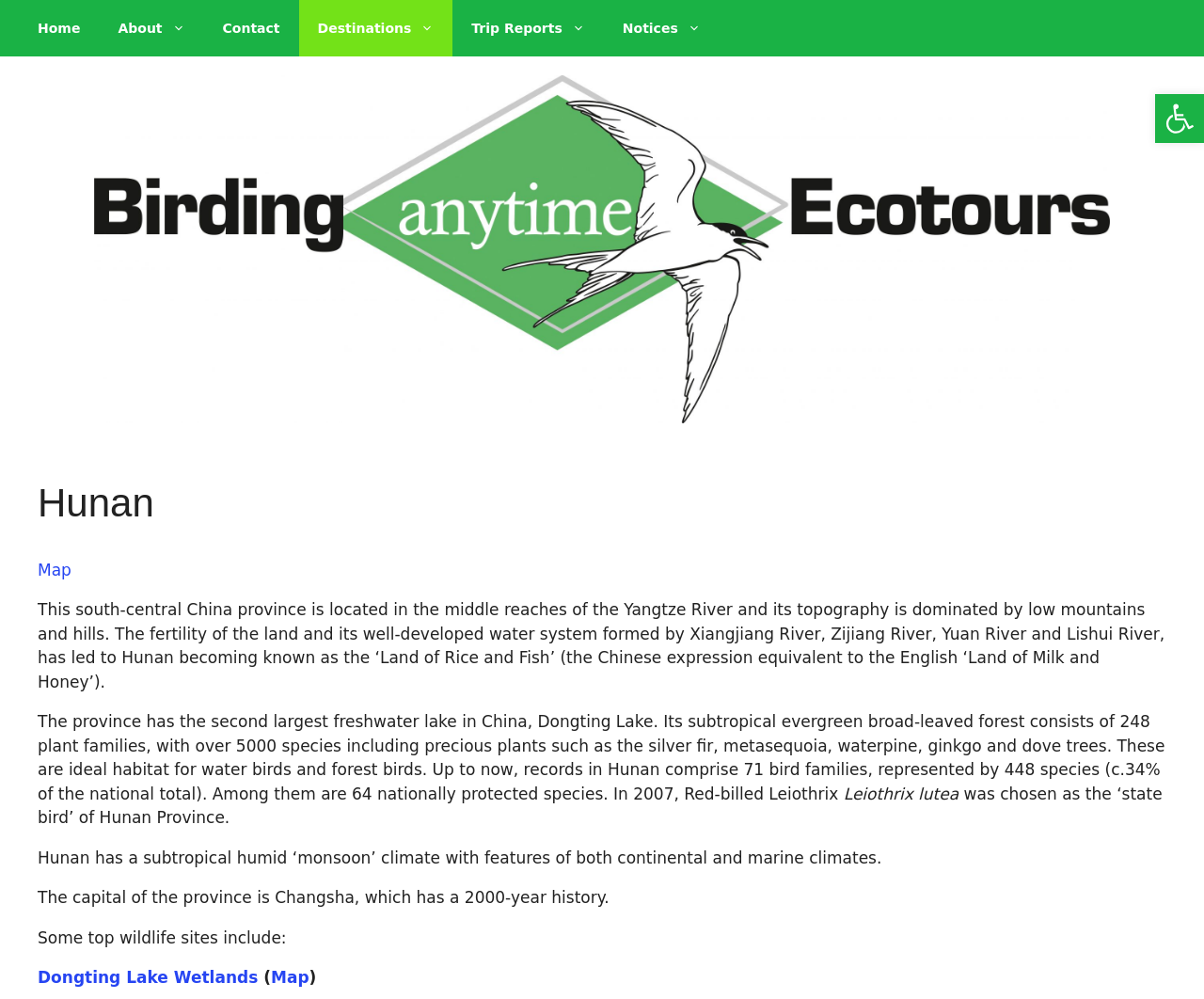Locate the bounding box coordinates of the element that should be clicked to fulfill the instruction: "Learn more about 'Dongting Lake Wetlands'".

[0.031, 0.969, 0.214, 0.988]